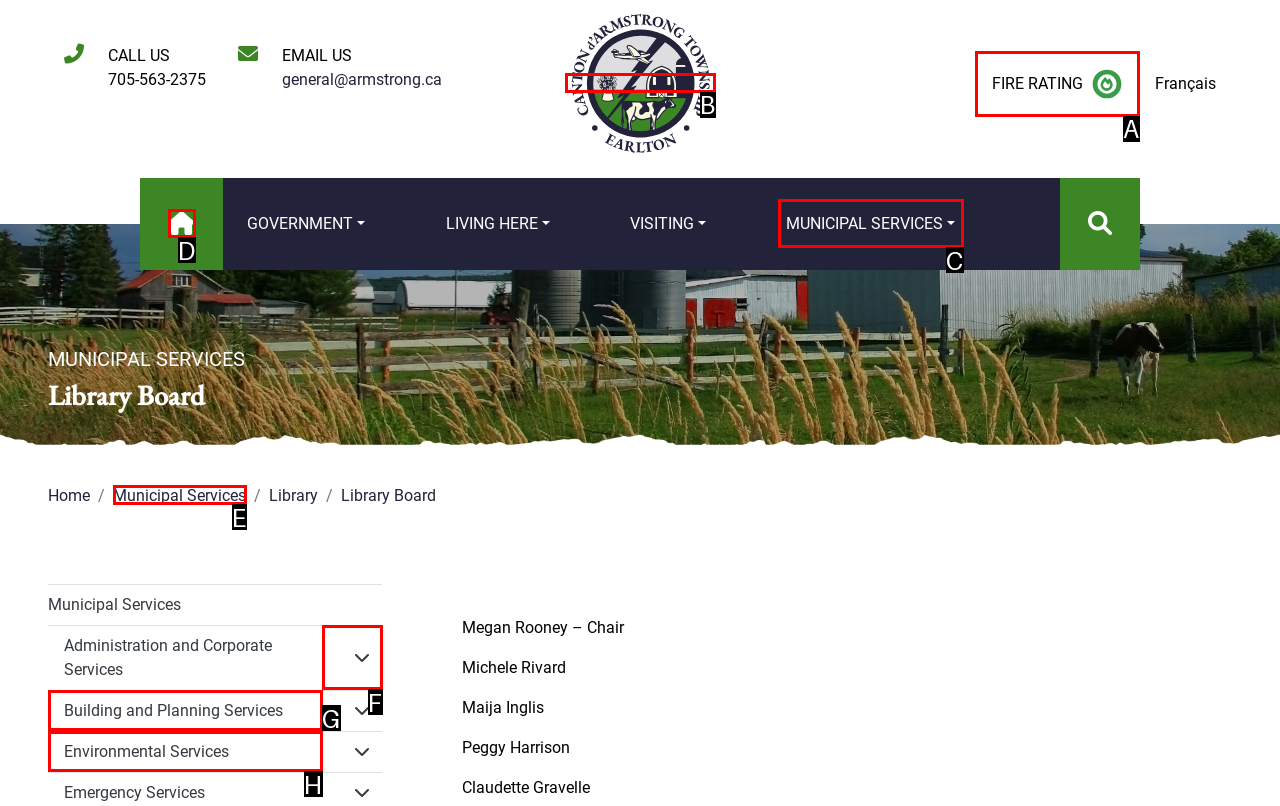Select the option I need to click to accomplish this task: Check the fire rating
Provide the letter of the selected choice from the given options.

A